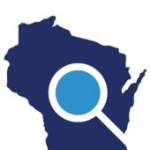Consider the image and give a detailed and elaborate answer to the question: 
What is the focus of the Wisconsin Center for Investigative Journalism?

The Wisconsin Center for Investigative Journalism focuses on enhancing the quality and quantity of investigative reporting within the state, as highlighted in the surrounding text about their commitment to informing society and strengthening democracy.